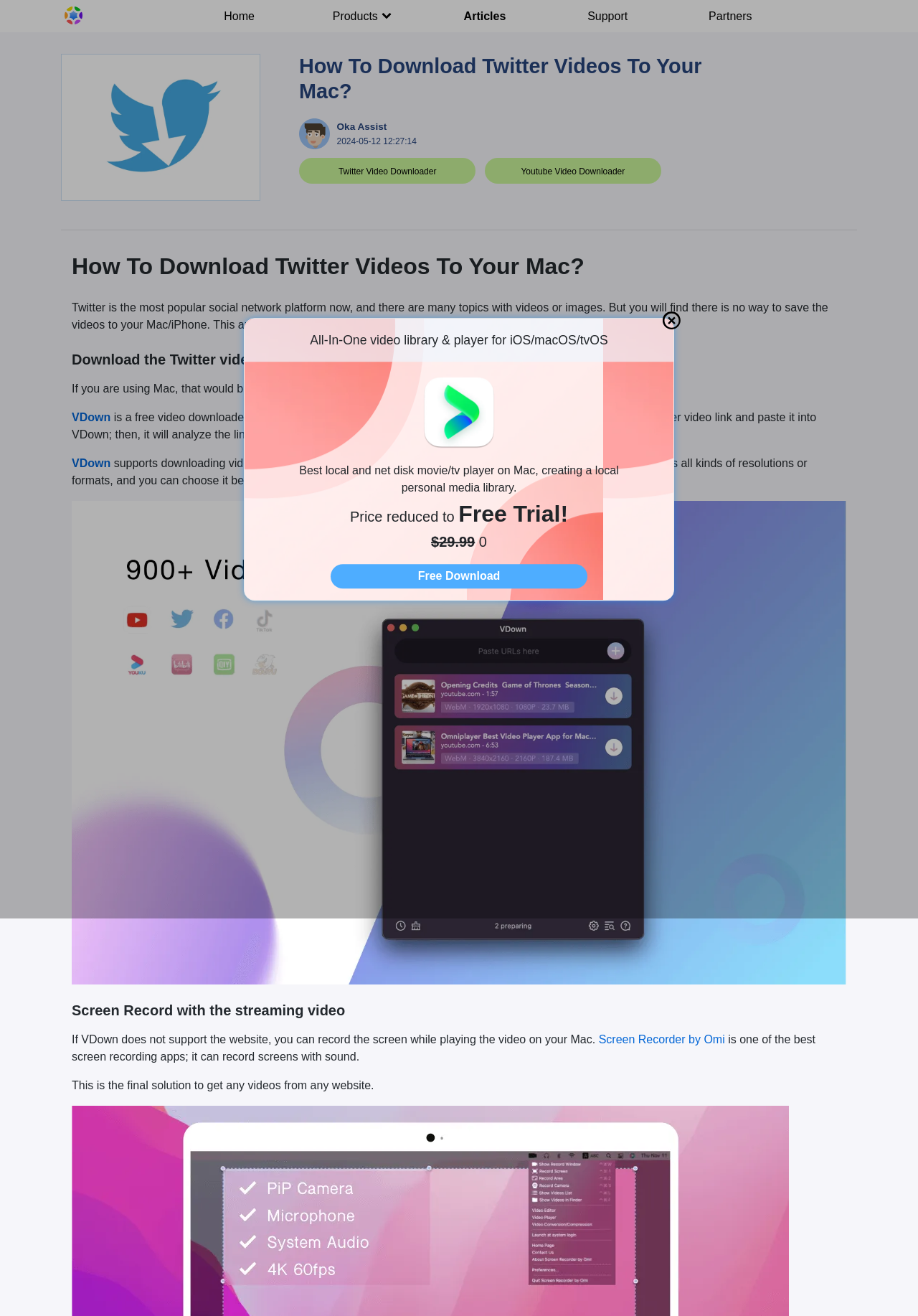Locate the bounding box coordinates of the clickable part needed for the task: "Click the 'VDown' link".

[0.078, 0.312, 0.12, 0.321]